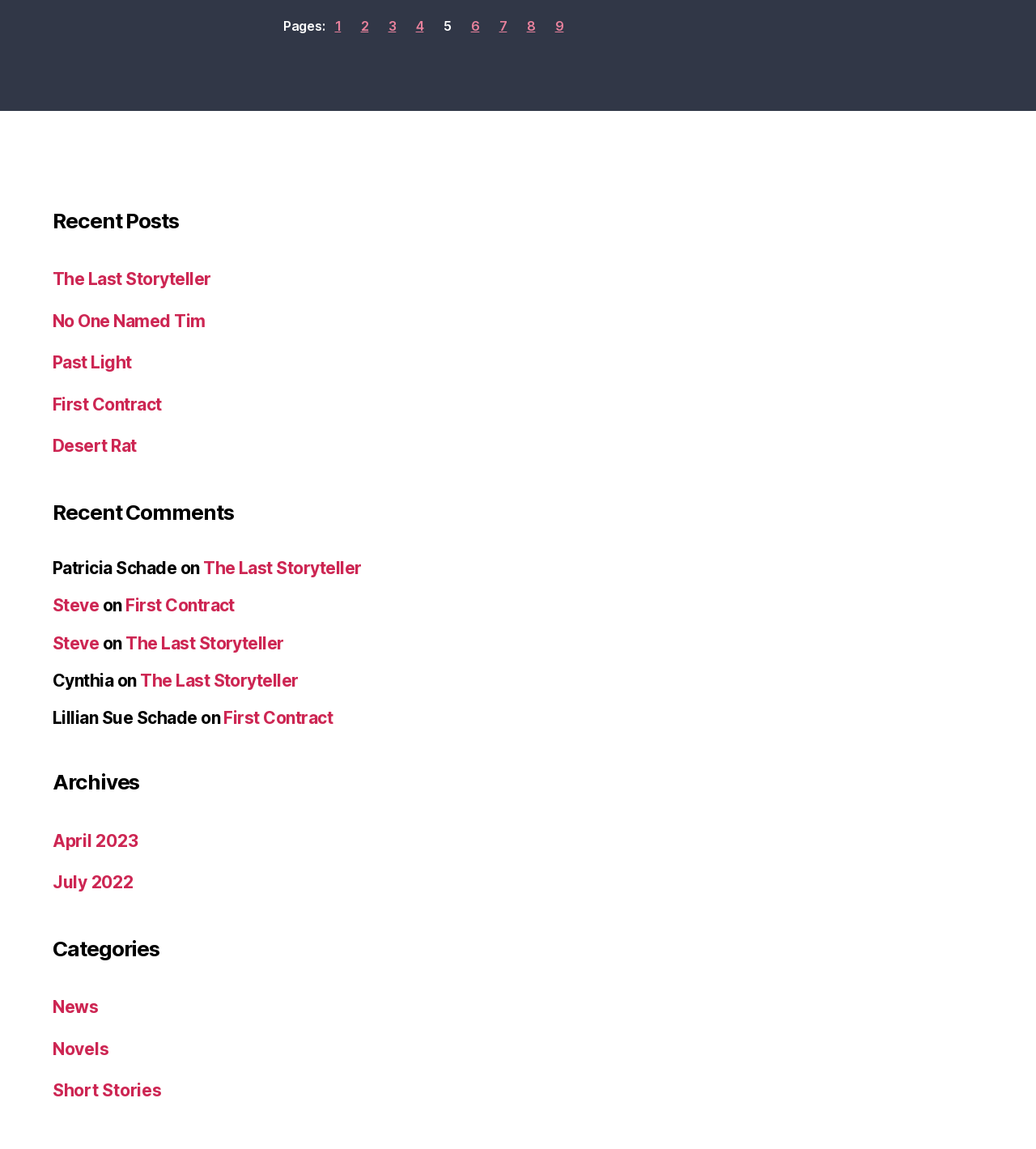Kindly determine the bounding box coordinates for the area that needs to be clicked to execute this instruction: "view archives for April 2023".

[0.051, 0.761, 0.133, 0.779]